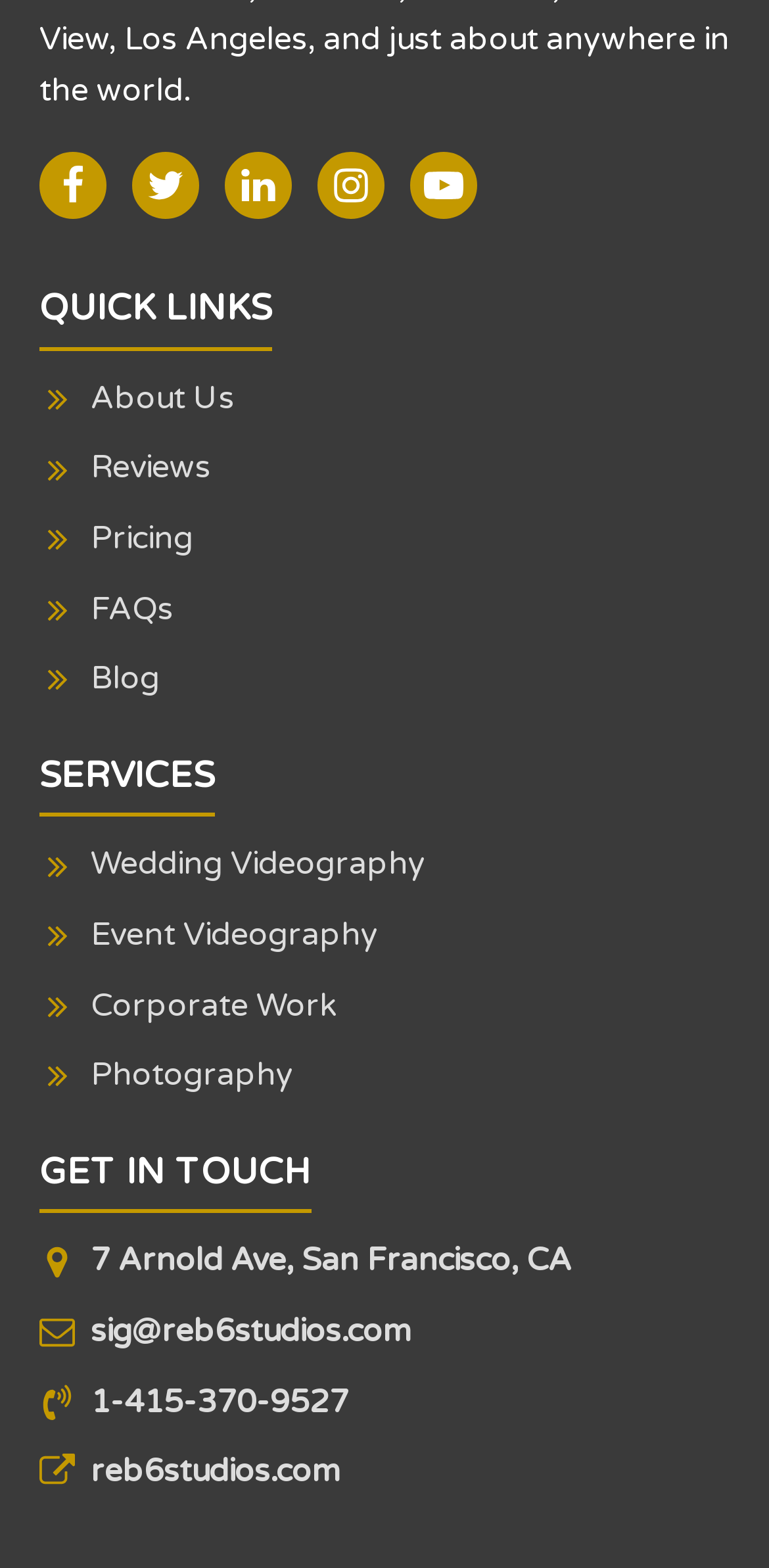Please specify the bounding box coordinates of the clickable section necessary to execute the following command: "Check Pricing".

[0.051, 0.328, 0.251, 0.36]